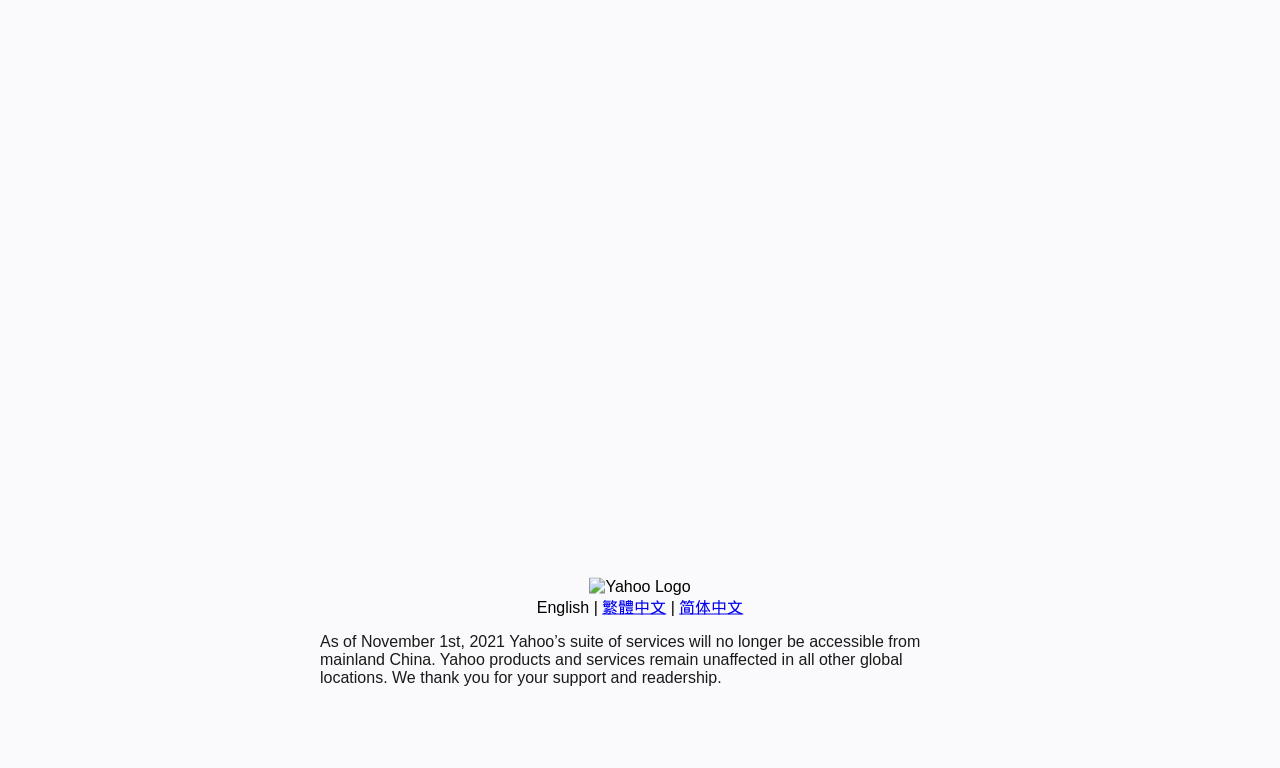Identify the bounding box coordinates for the UI element mentioned here: "English". Provide the coordinates as four float values between 0 and 1, i.e., [left, top, right, bottom].

[0.419, 0.779, 0.46, 0.801]